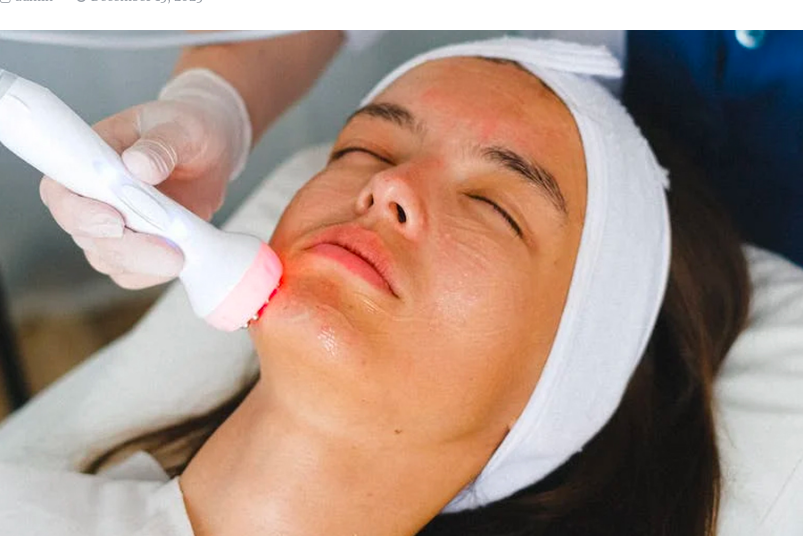Offer a thorough description of the image.

The image showcases a beauty treatment session where a professional is using a handheld device on a client's face. The client, who has her hair covered with a white headband, appears relaxed as she receives the treatment, which may involve skincare technology aimed at improving skin texture and tone. The technician's gloved hand holds the device, which emits a gentle red light, indicating that a therapeutic treatment is in progress. This scene embodies the essence of aesthetic services, emphasizing the blend of technology and care in modern skincare practices.